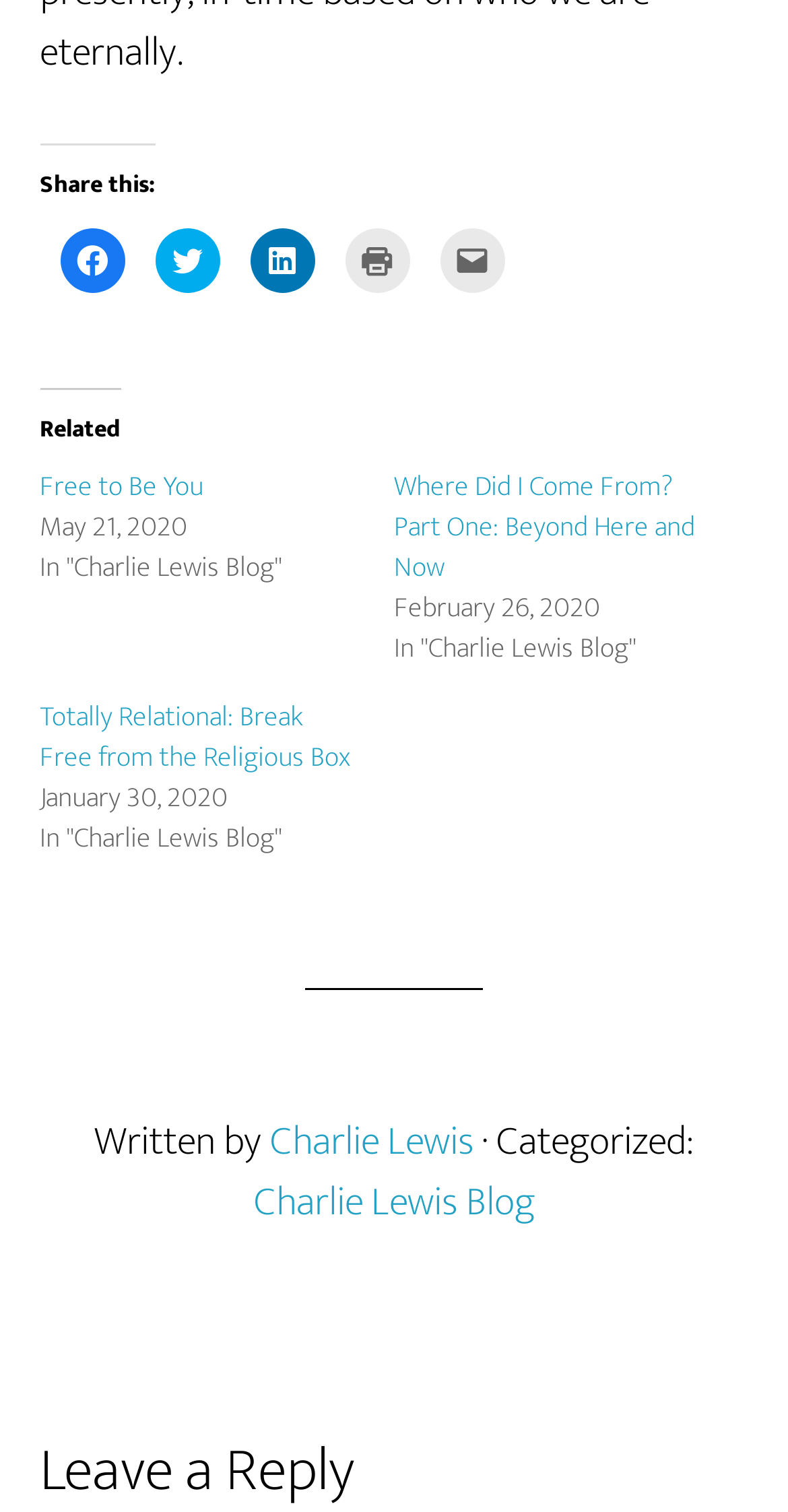Identify the bounding box coordinates for the element you need to click to achieve the following task: "Read related article 'Free to Be You'". The coordinates must be four float values ranging from 0 to 1, formatted as [left, top, right, bottom].

[0.05, 0.306, 0.258, 0.337]